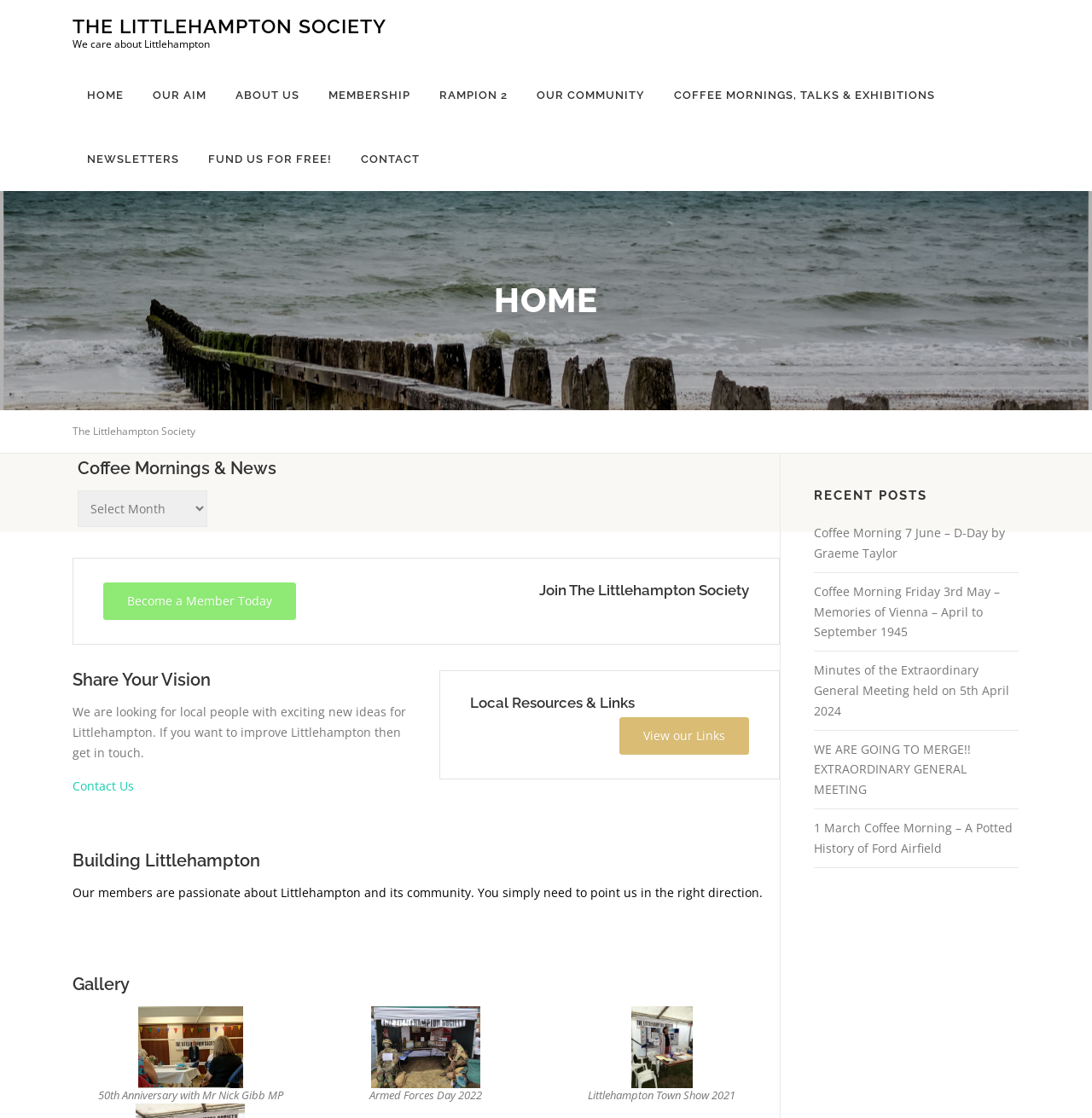Please answer the following question as detailed as possible based on the image: 
What is the name of the society?

The name of the society can be found in the heading element at the top of the page, which reads 'THE LITTLEHAMPTON SOCIETY'. This is also confirmed by the link 'THE LITTLEHAMPTON SOCIETY' with the same text content.